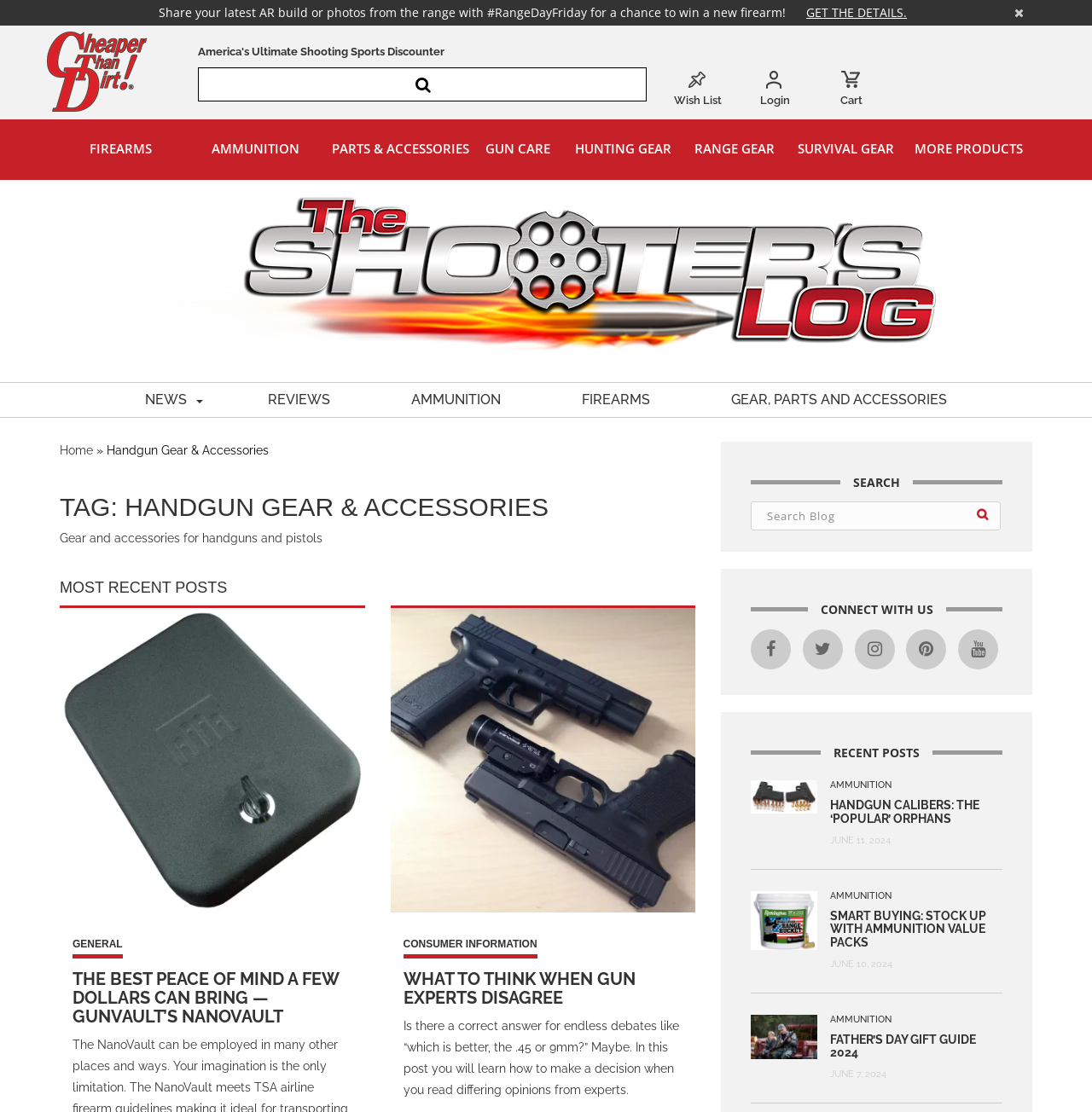Extract the primary header of the webpage and generate its text.

TAG: HANDGUN GEAR & ACCESSORIES